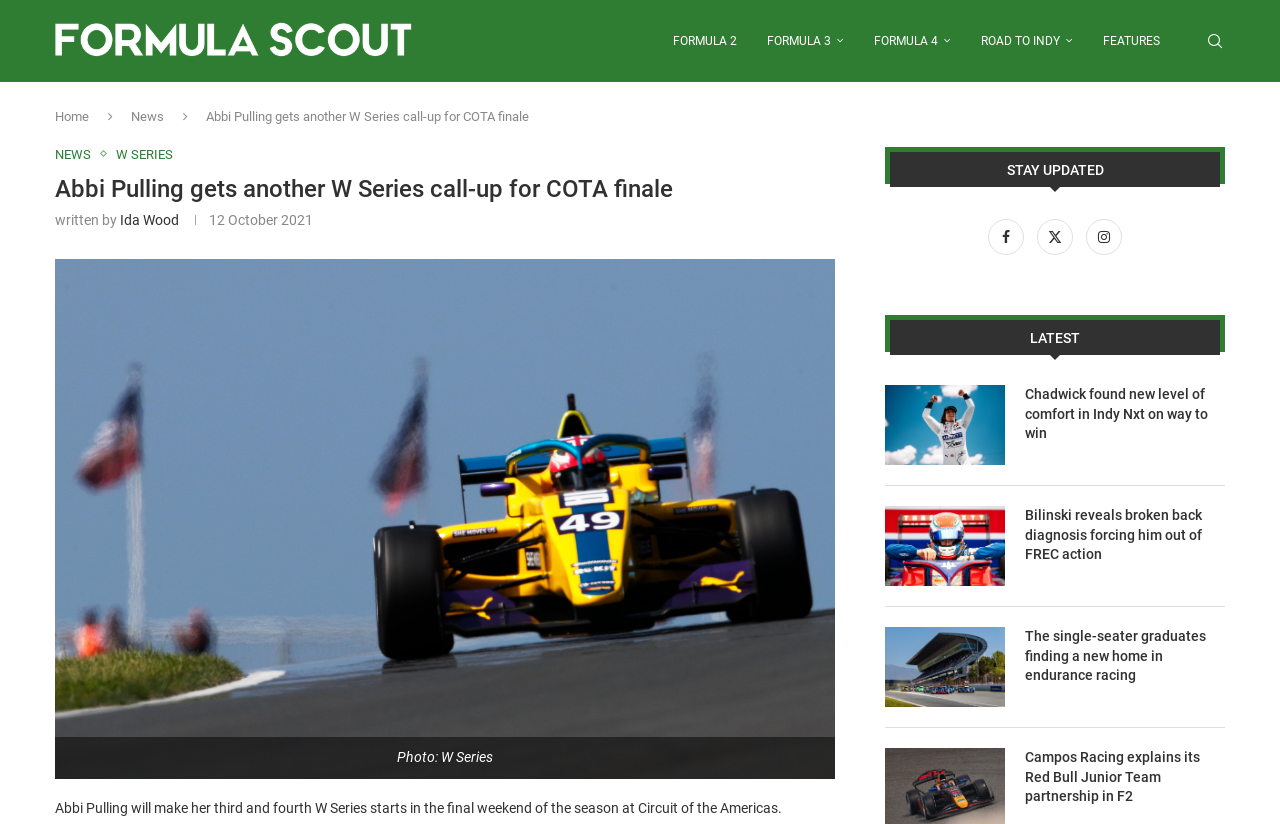Who wrote the article?
From the image, respond with a single word or phrase.

Ida Wood